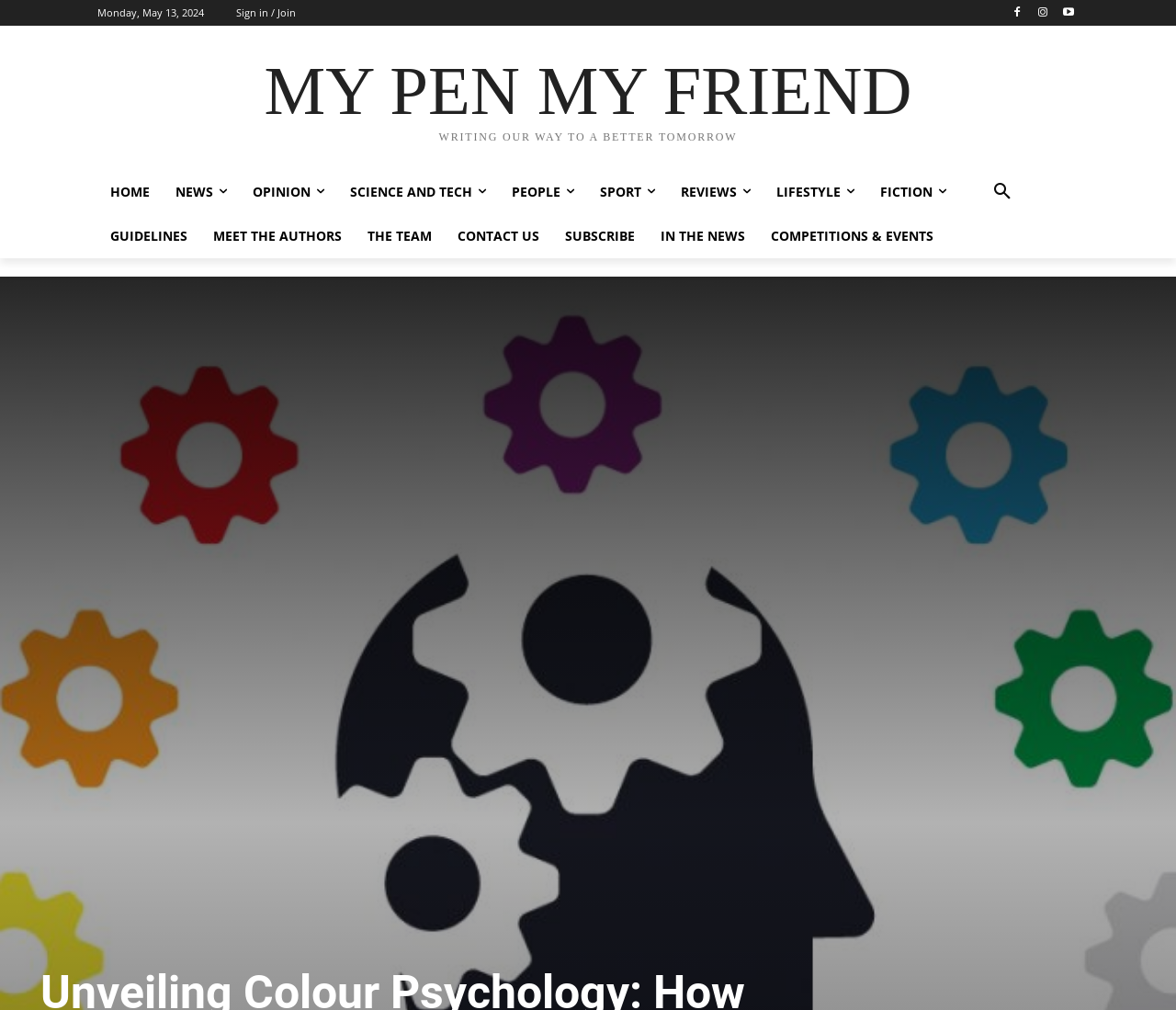Respond to the following question using a concise word or phrase: 
What is the name of the website?

My Pen My Friend